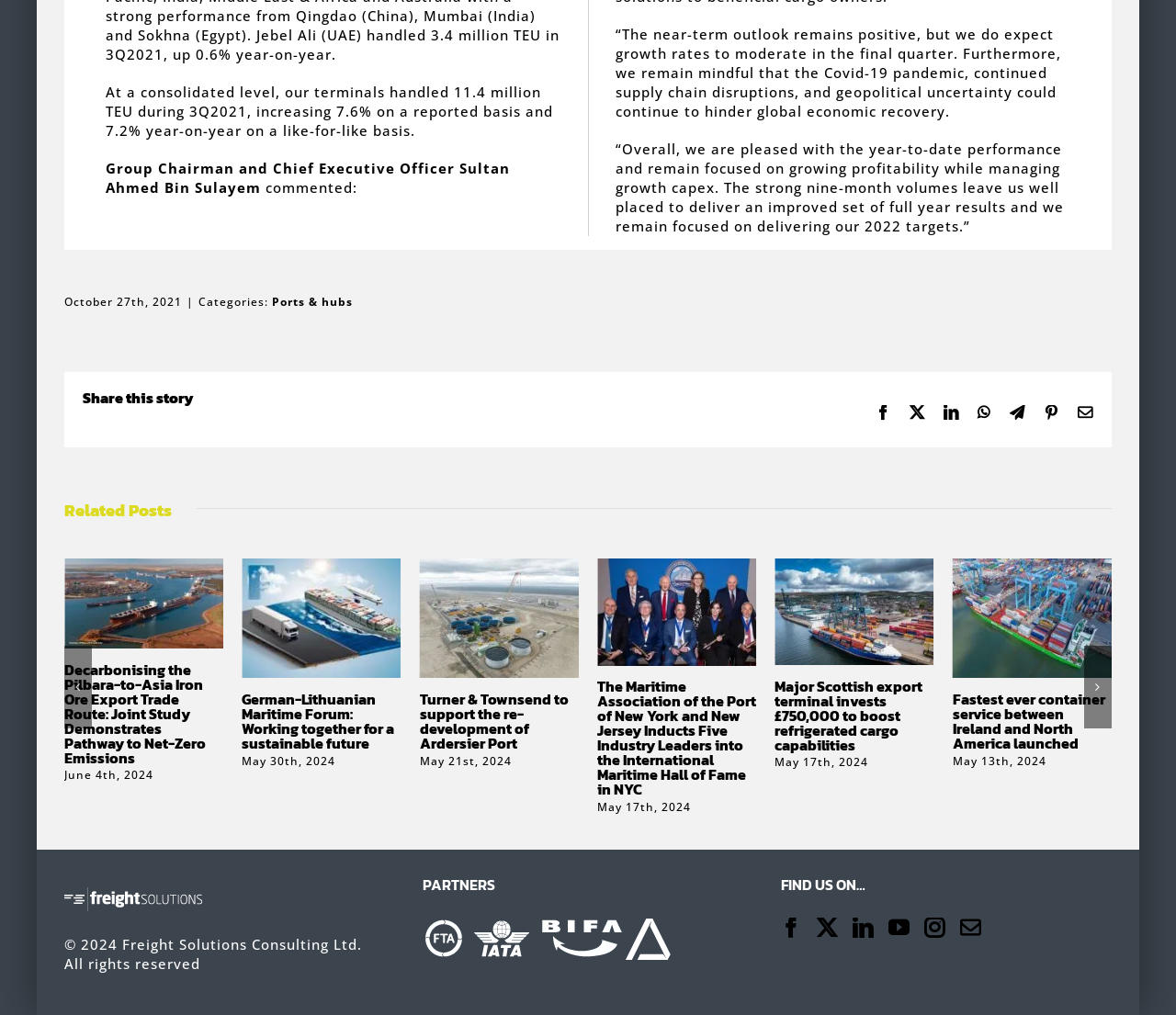Show the bounding box coordinates for the element that needs to be clicked to execute the following instruction: "Collect our Art!". Provide the coordinates in the form of four float numbers between 0 and 1, i.e., [left, top, right, bottom].

None